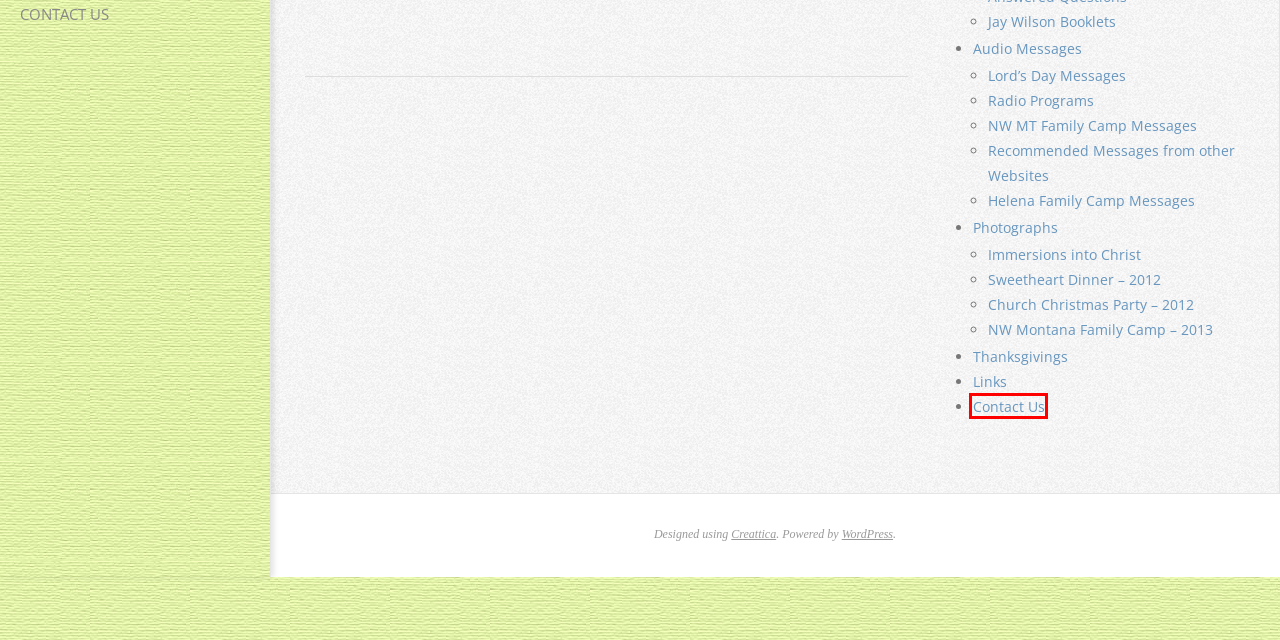Take a look at the provided webpage screenshot featuring a red bounding box around an element. Select the most appropriate webpage description for the page that loads after clicking on the element inside the red bounding box. Here are the candidates:
A. Radio Programs
B. Lord’s Day Messages
C. Contact Us
D. Personal Bible Study Outlines
E. Helena Family Camp Messages
F. Recommended Messages from other Websites
G. NW MT Family Camp Messages
H. Blog Tool, Publishing Platform, and CMS – WordPress.org

C